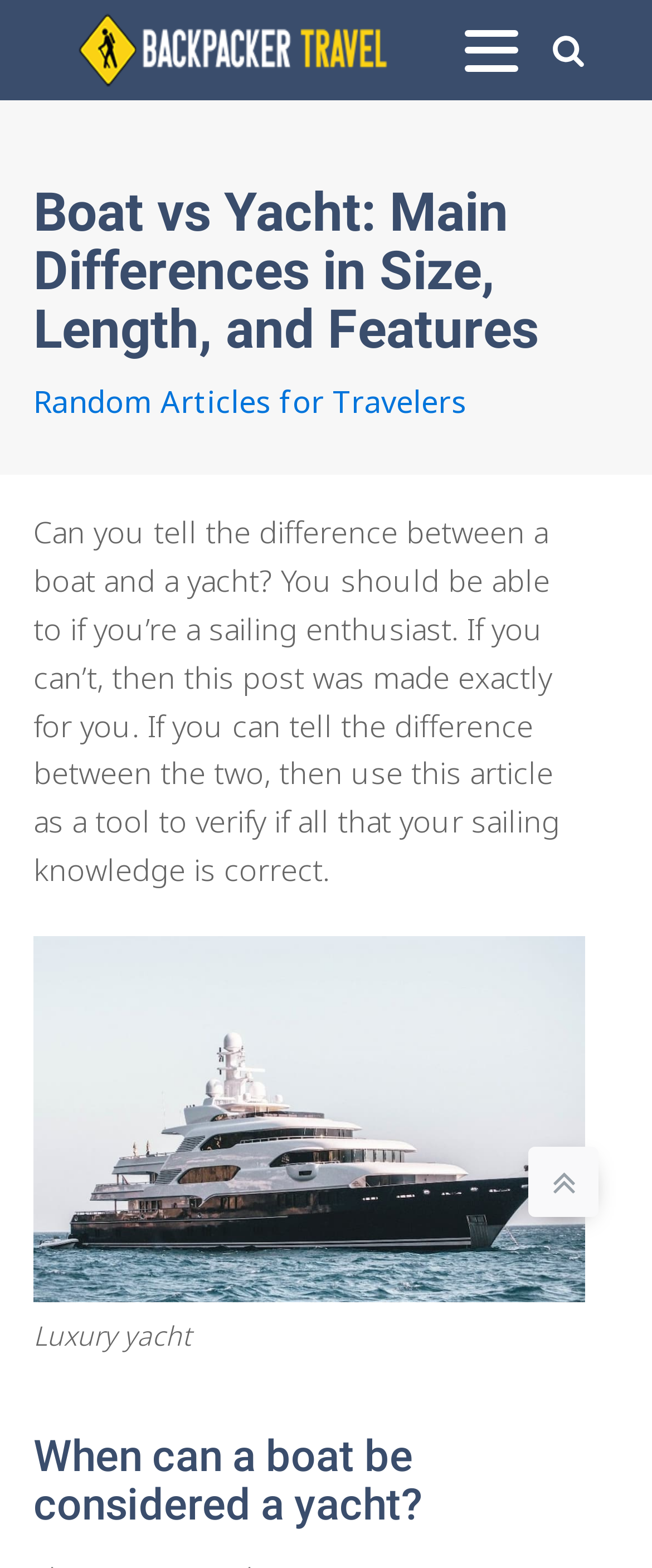What is the topic of the article?
Utilize the image to construct a detailed and well-explained answer.

The topic of the article is about the differences between a boat and a yacht, as indicated by the heading 'Boat vs Yacht: Main Differences in Size, Length, and Features'.